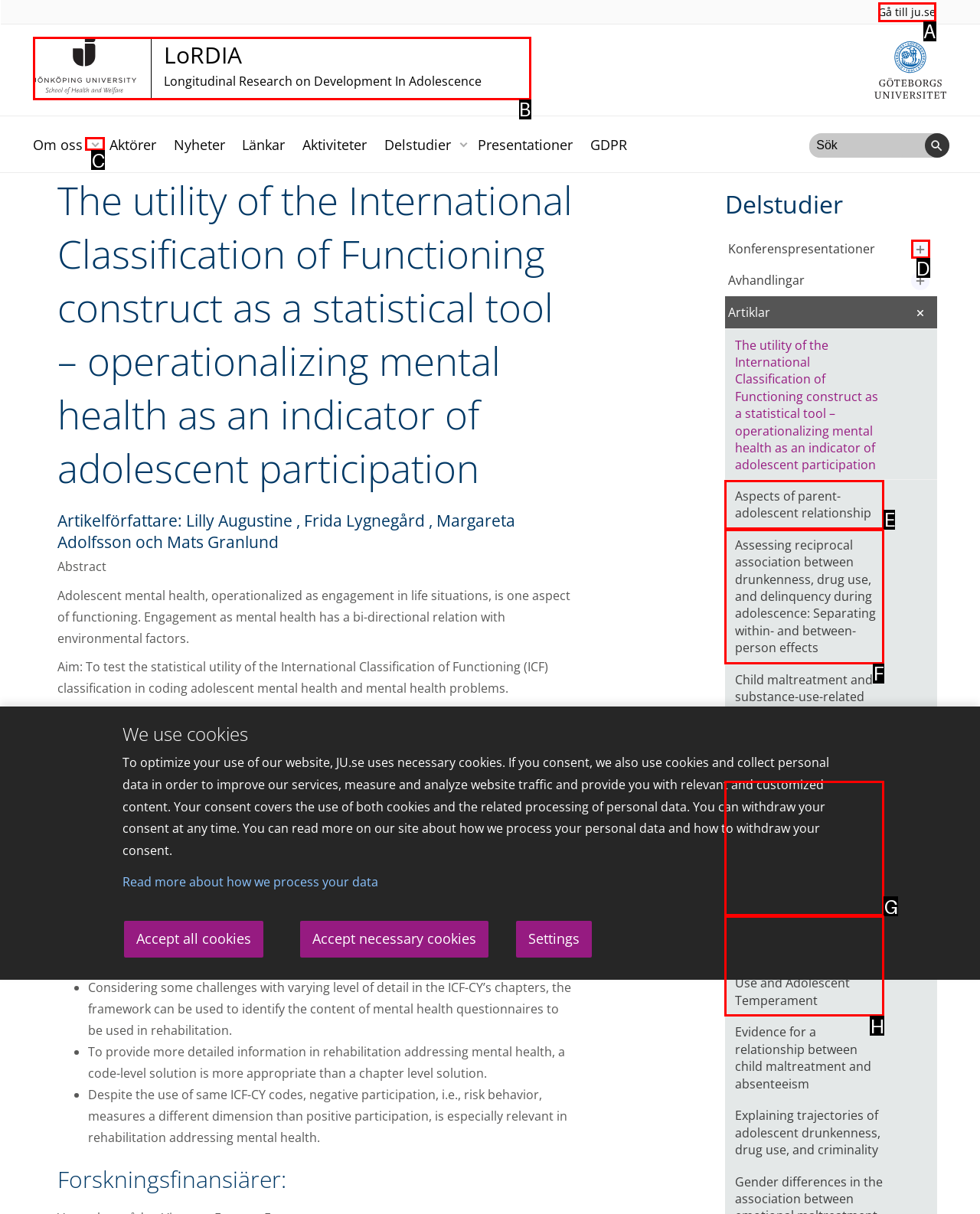Choose the UI element that best aligns with the description: Aspects of parent-adolescent relationship
Respond with the letter of the chosen option directly.

E